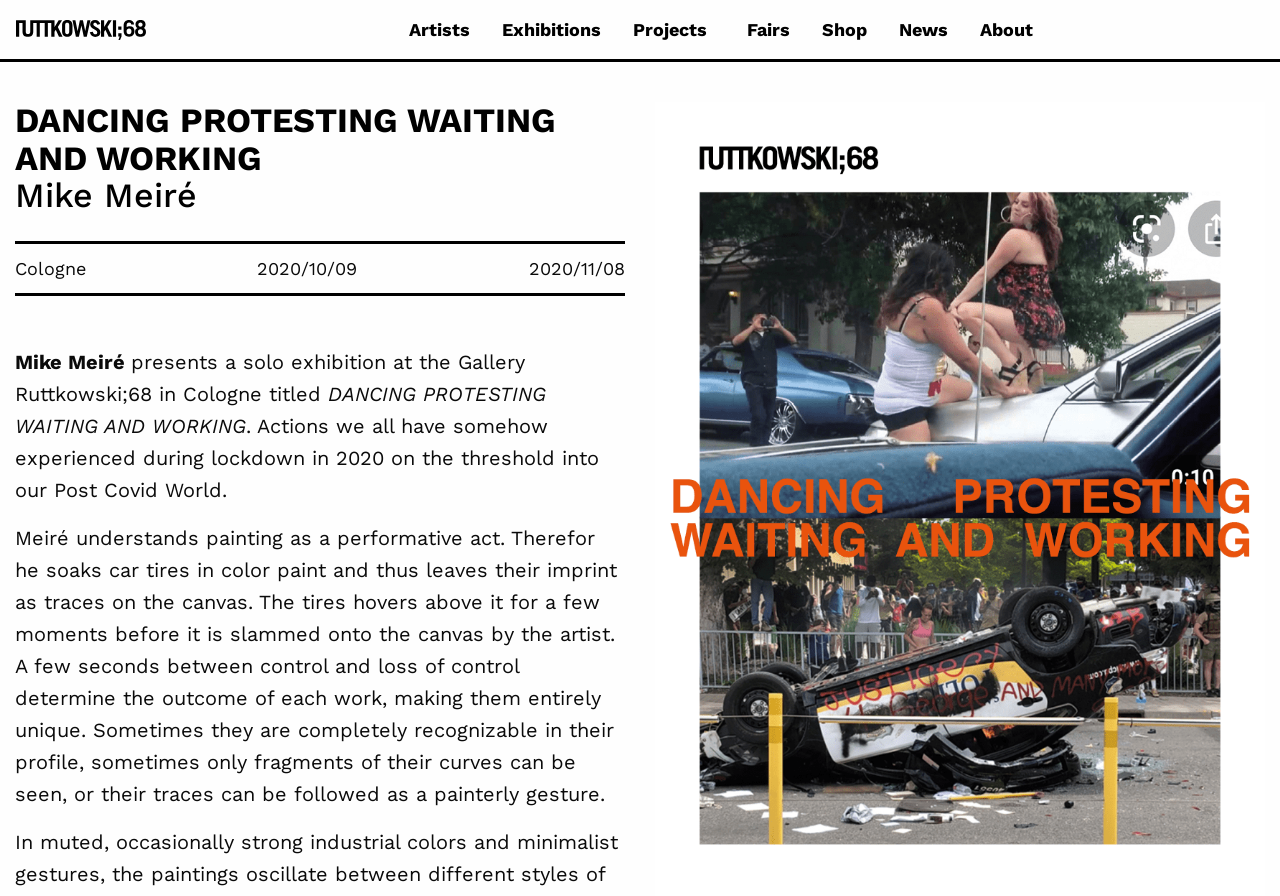What is the name of the artist presenting a solo exhibition?
Look at the image and provide a short answer using one word or a phrase.

Mike Meiré